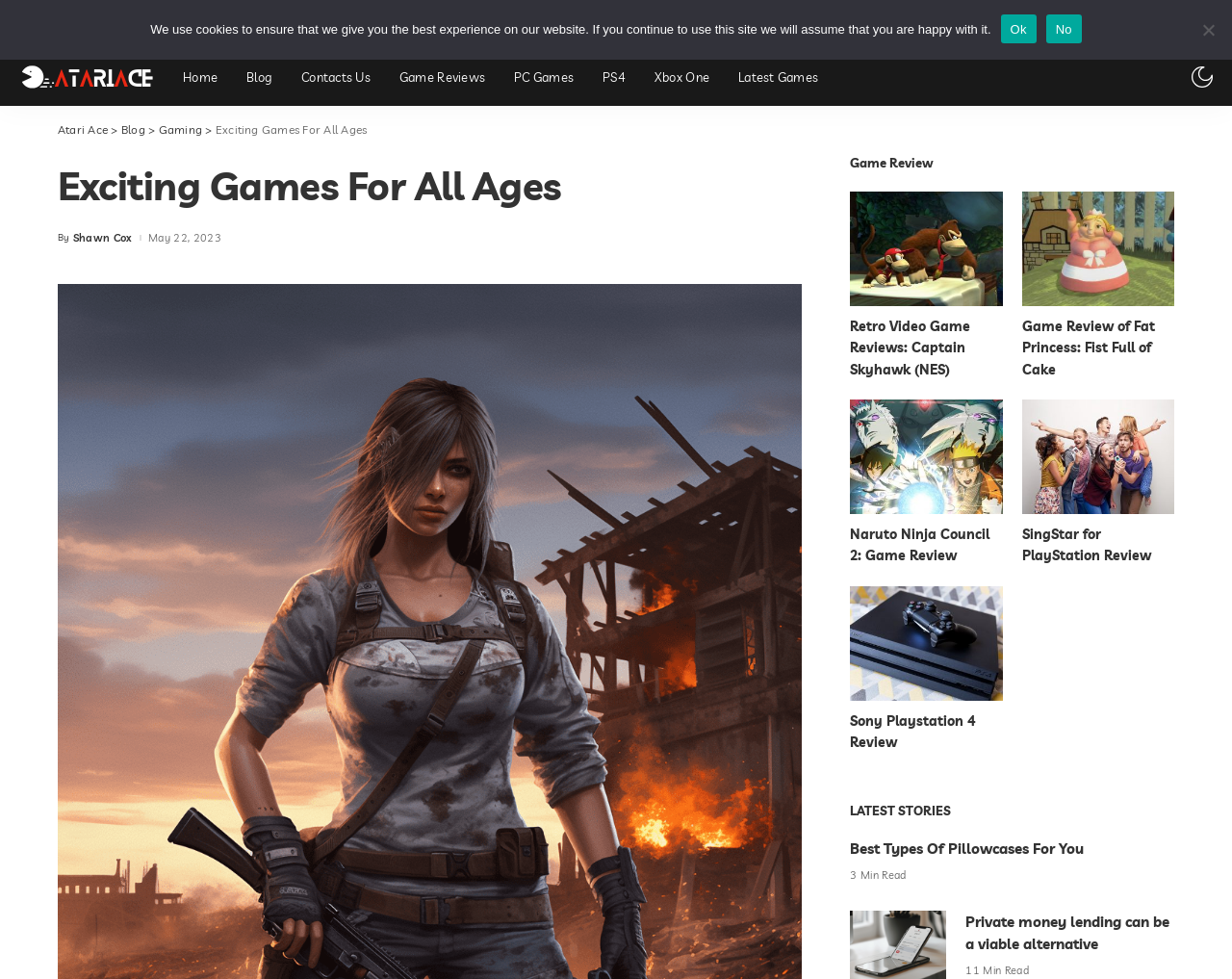Locate the UI element described by Automotive and provide its bounding box coordinates. Use the format (top-left x, top-left y, bottom-right x, bottom-right y) with all values as floating point numbers between 0 and 1.

[0.127, 0.008, 0.191, 0.025]